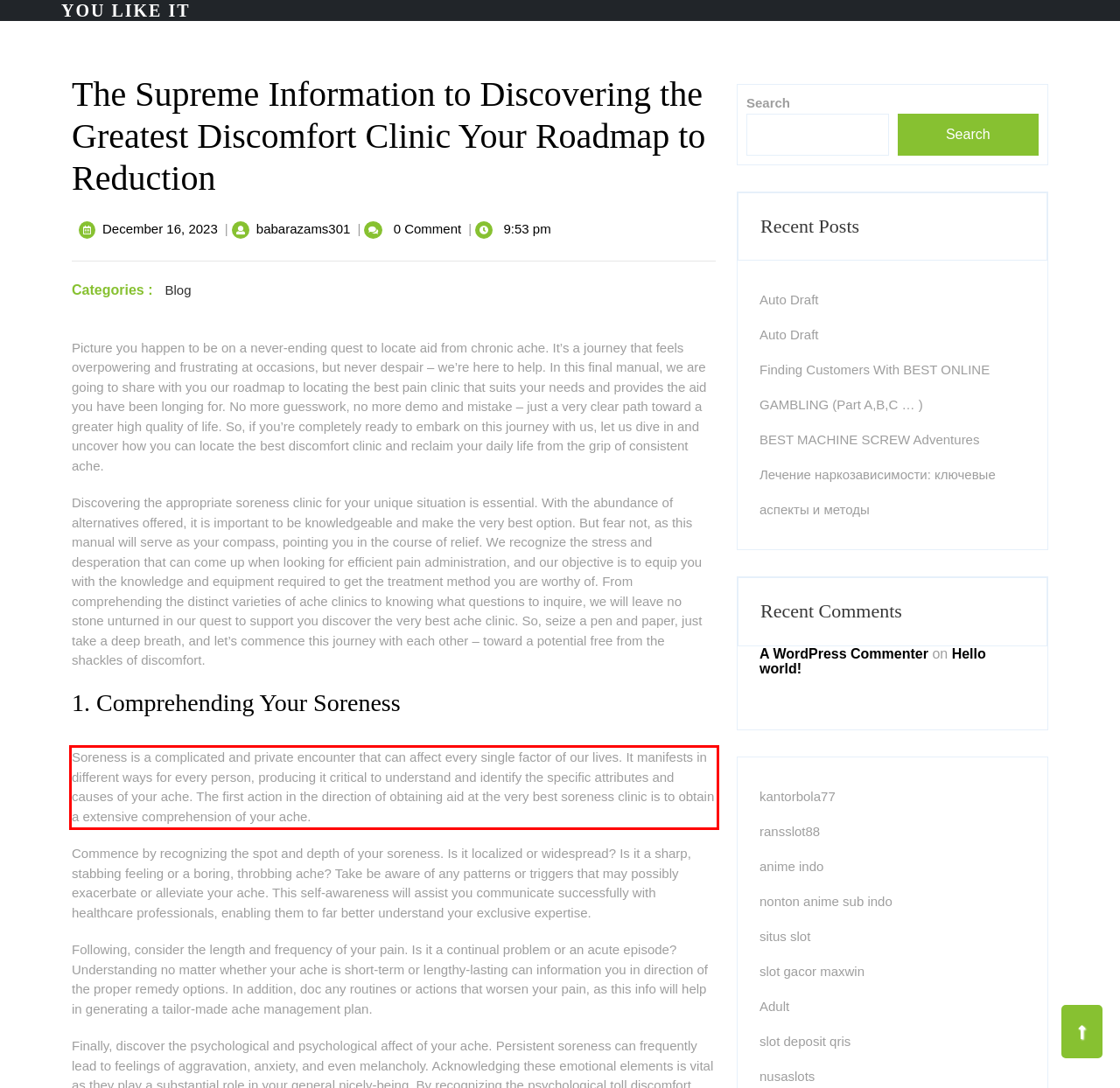Please examine the screenshot of the webpage and read the text present within the red rectangle bounding box.

Soreness is a complicated and private encounter that can affect every single factor of our lives. It manifests in different ways for every person, producing it critical to understand and identify the specific attributes and causes of your ache. The first action in the direction of obtaining aid at the very best soreness clinic is to obtain a extensive comprehension of your ache.